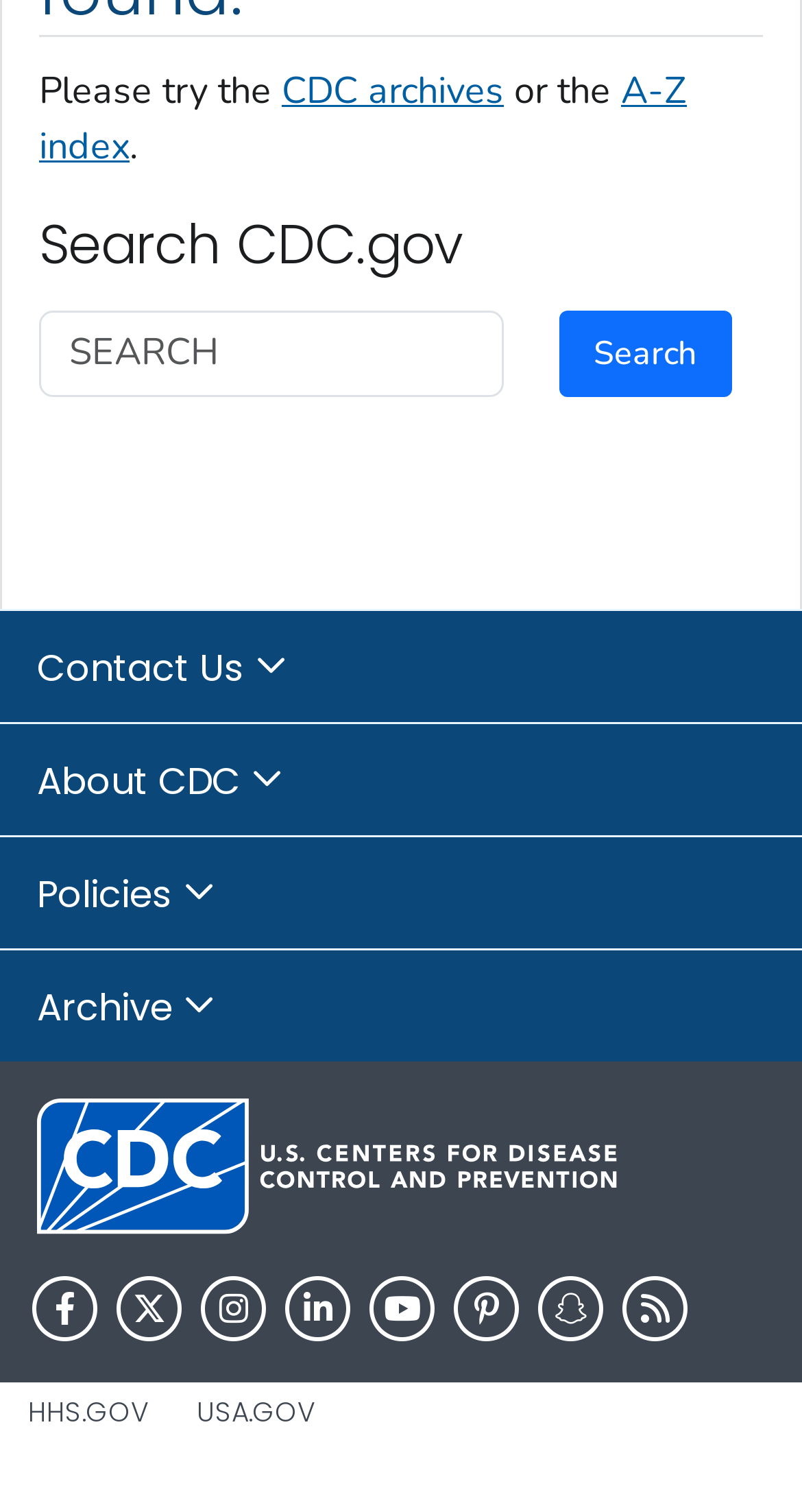Identify the bounding box of the HTML element described as: "Policies".

[0.0, 0.553, 1.0, 0.628]